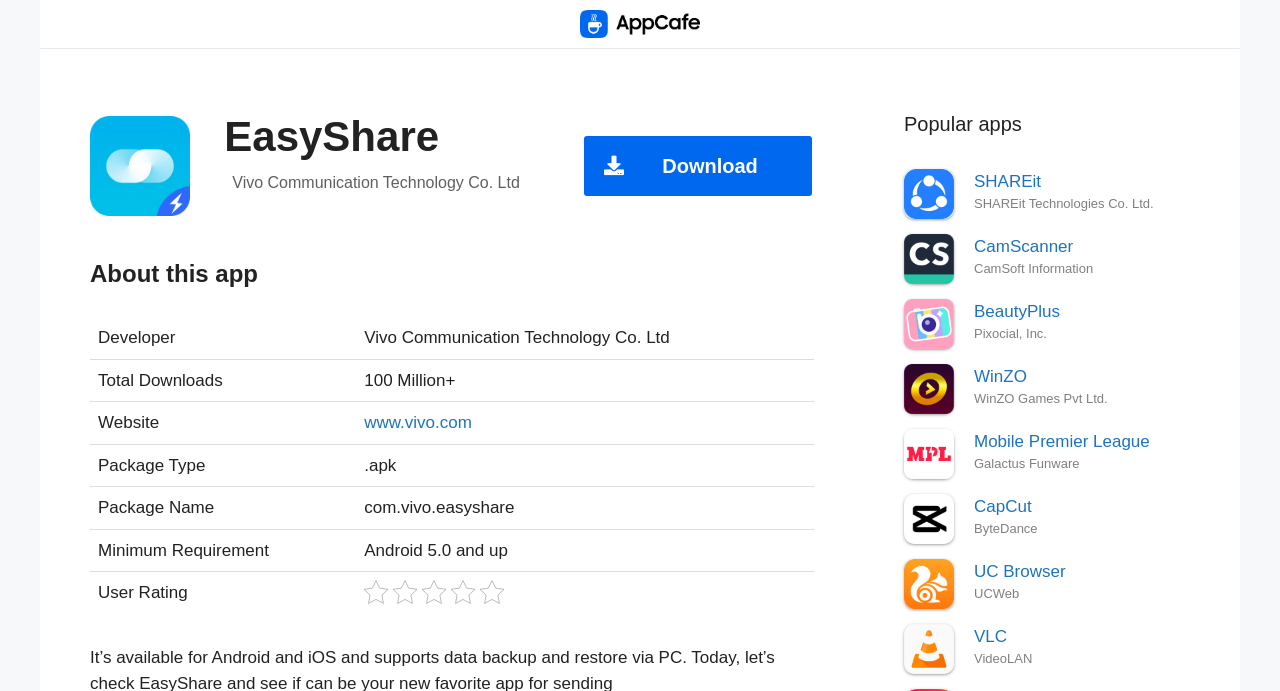Please indicate the bounding box coordinates for the clickable area to complete the following task: "Visit the Vivo website". The coordinates should be specified as four float numbers between 0 and 1, i.e., [left, top, right, bottom].

[0.285, 0.598, 0.369, 0.626]